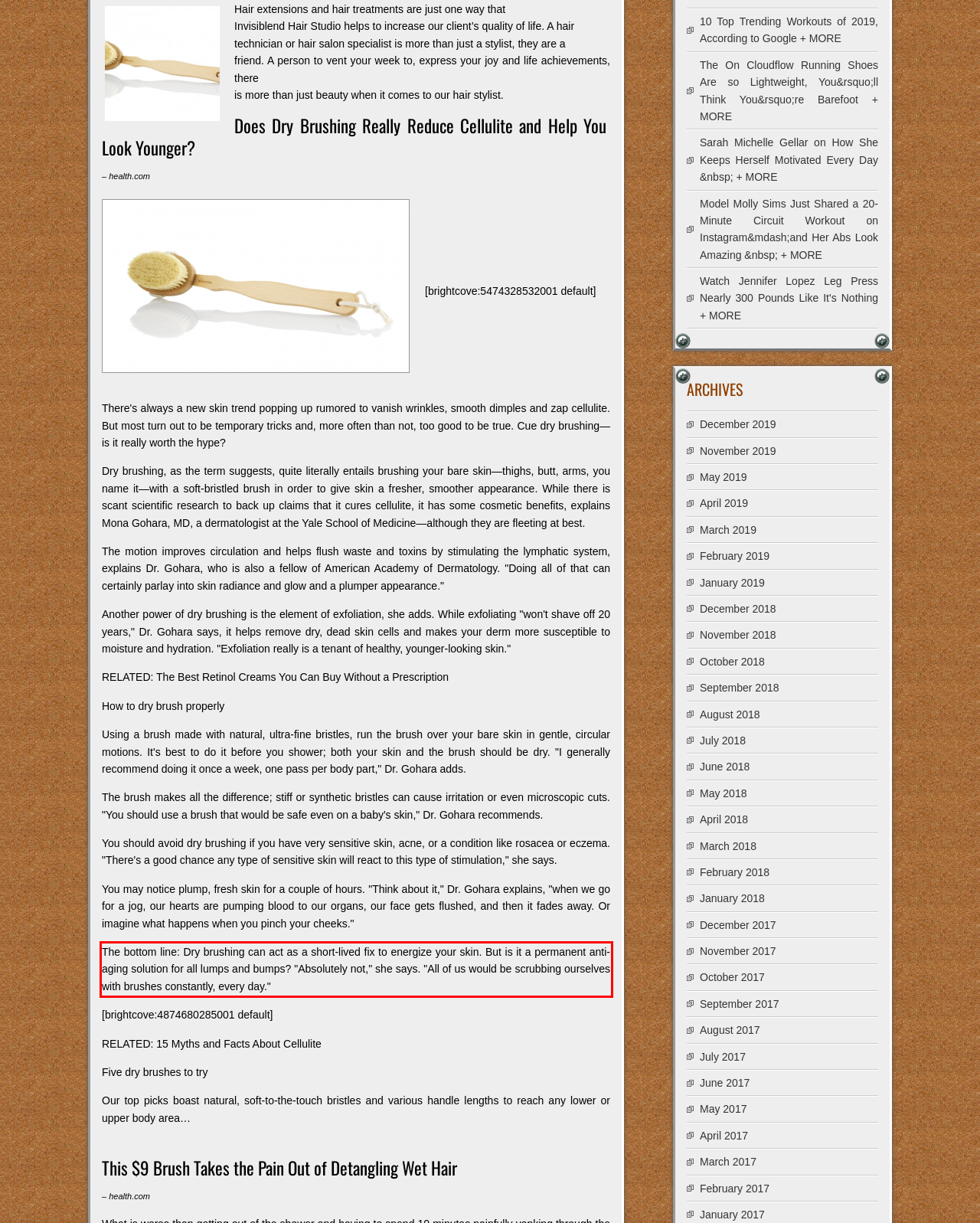From the screenshot of the webpage, locate the red bounding box and extract the text contained within that area.

The bottom line: Dry brushing can act as a short-lived fix to energize your skin. But is it a permanent anti-aging solution for all lumps and bumps? "Absolutely not," she says. "All of us would be scrubbing ourselves with brushes constantly, every day."